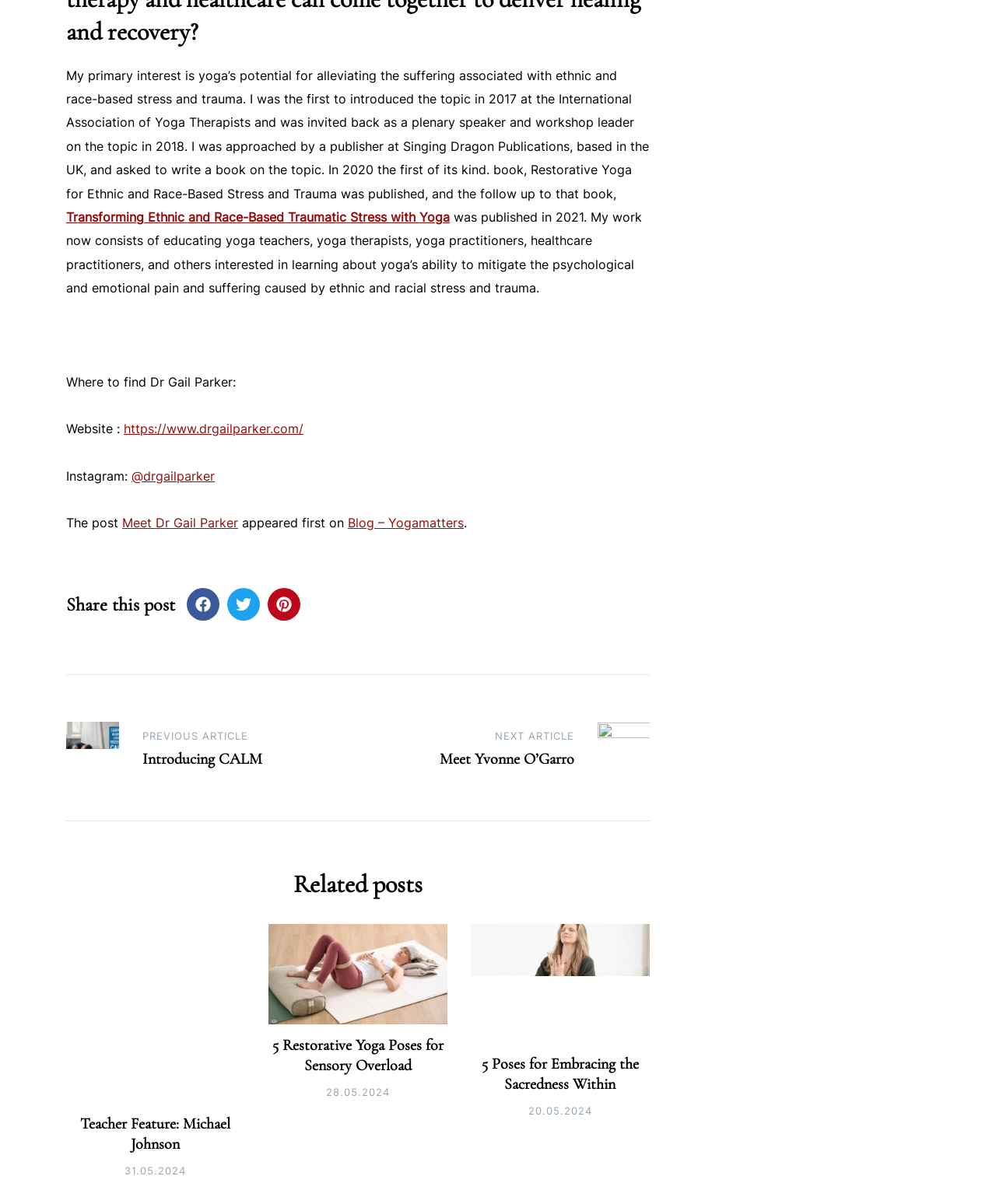Please find the bounding box coordinates (top-left x, top-left y, bottom-right x, bottom-right y) in the screenshot for the UI element described as follows: http://www.sciencedirect.com/science/article/pii/S1878929319303196

None